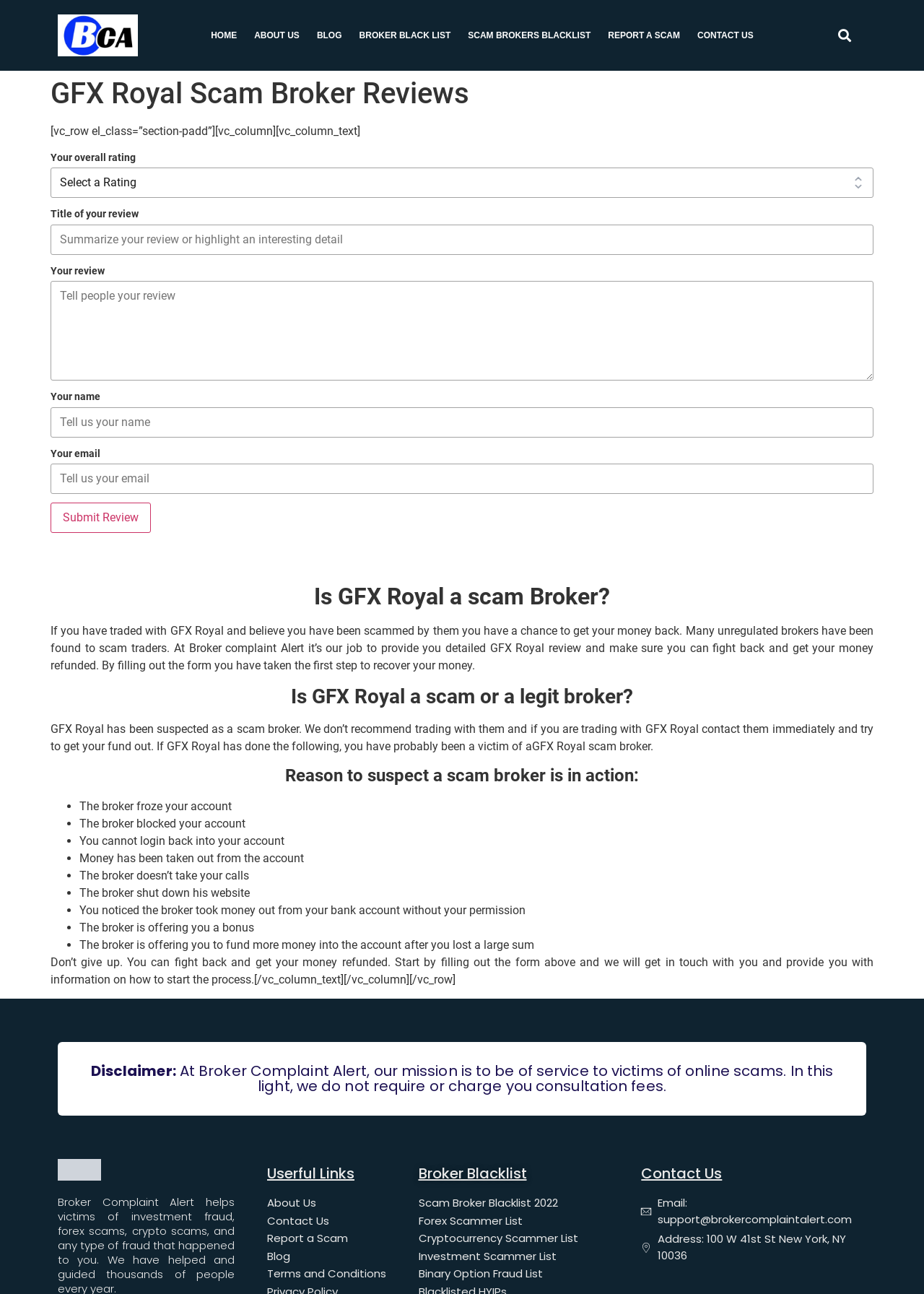Refer to the screenshot and answer the following question in detail:
What can I do if I have been scammed by GFX Royal?

According to the webpage, if a user has been scammed by GFX Royal, they can fill out the form provided on the webpage to start the process of recovering their lost funds. The webpage promises to provide information on how to fight back and get a refund.